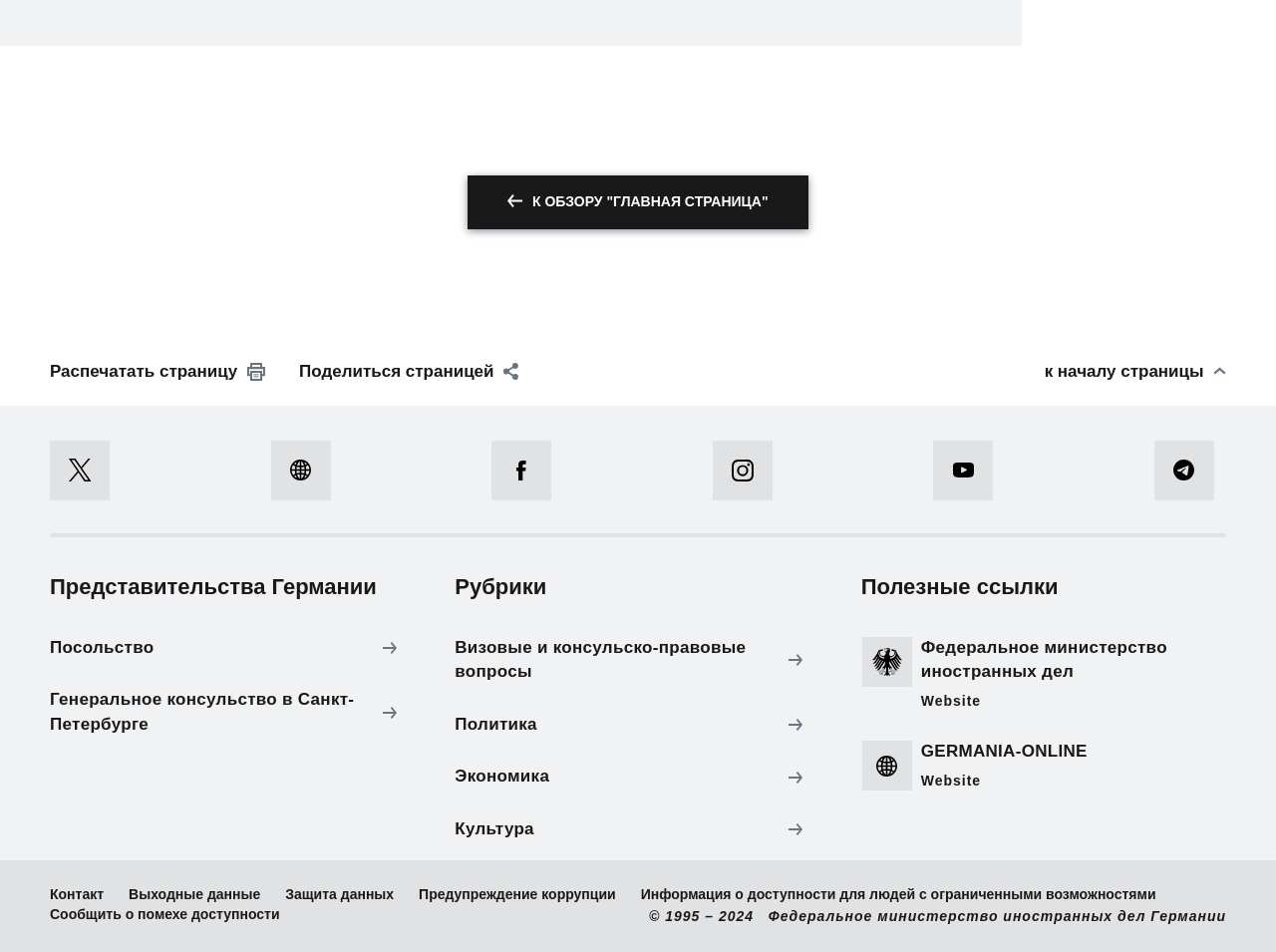Given the description Контакт, predict the bounding box coordinates of the UI element. Ensure the coordinates are in the format (top-left x, top-left y, bottom-right x, bottom-right y) and all values are between 0 and 1.

[0.039, 0.931, 0.081, 0.948]